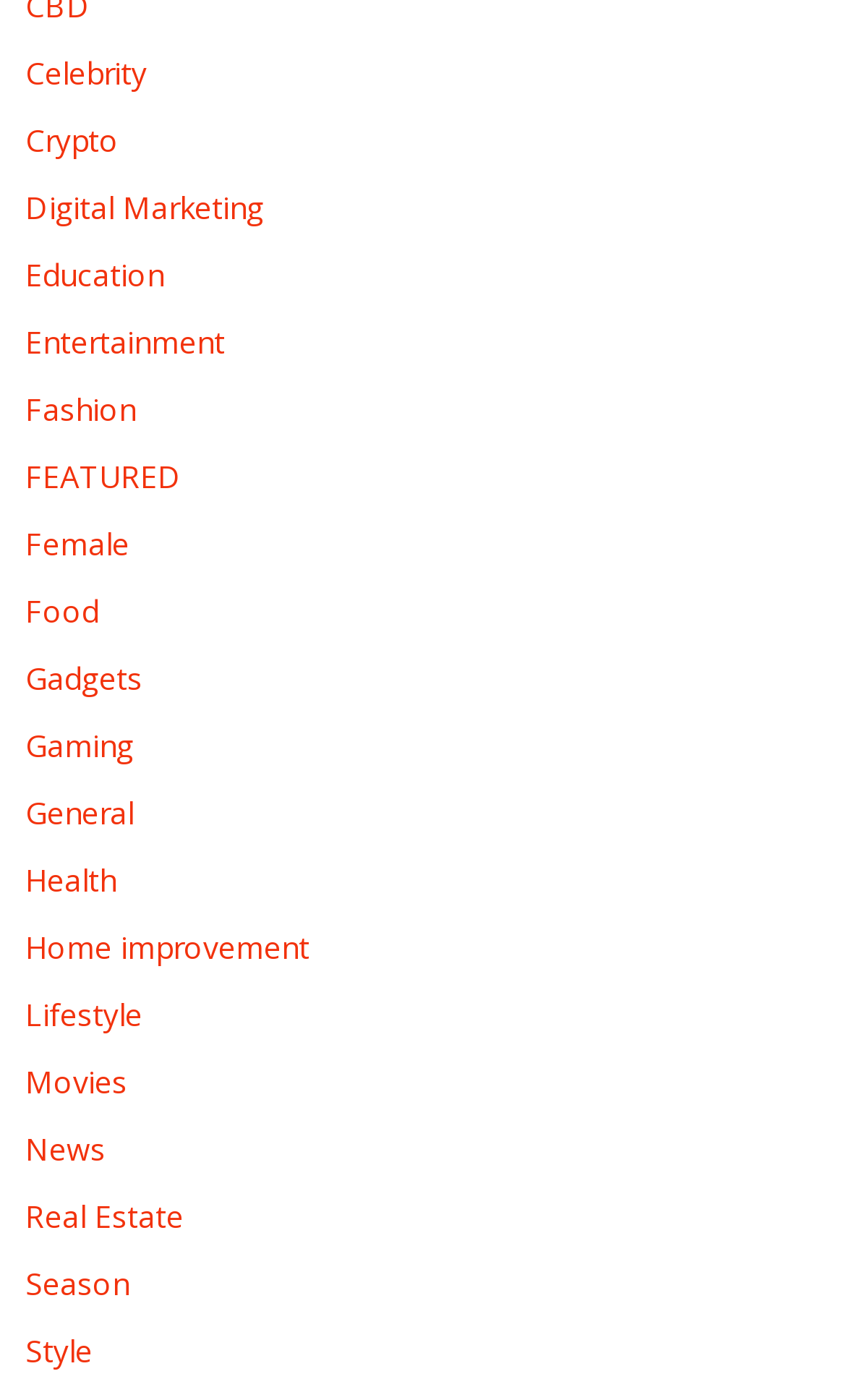Pinpoint the bounding box coordinates for the area that should be clicked to perform the following instruction: "Book a private hire".

None